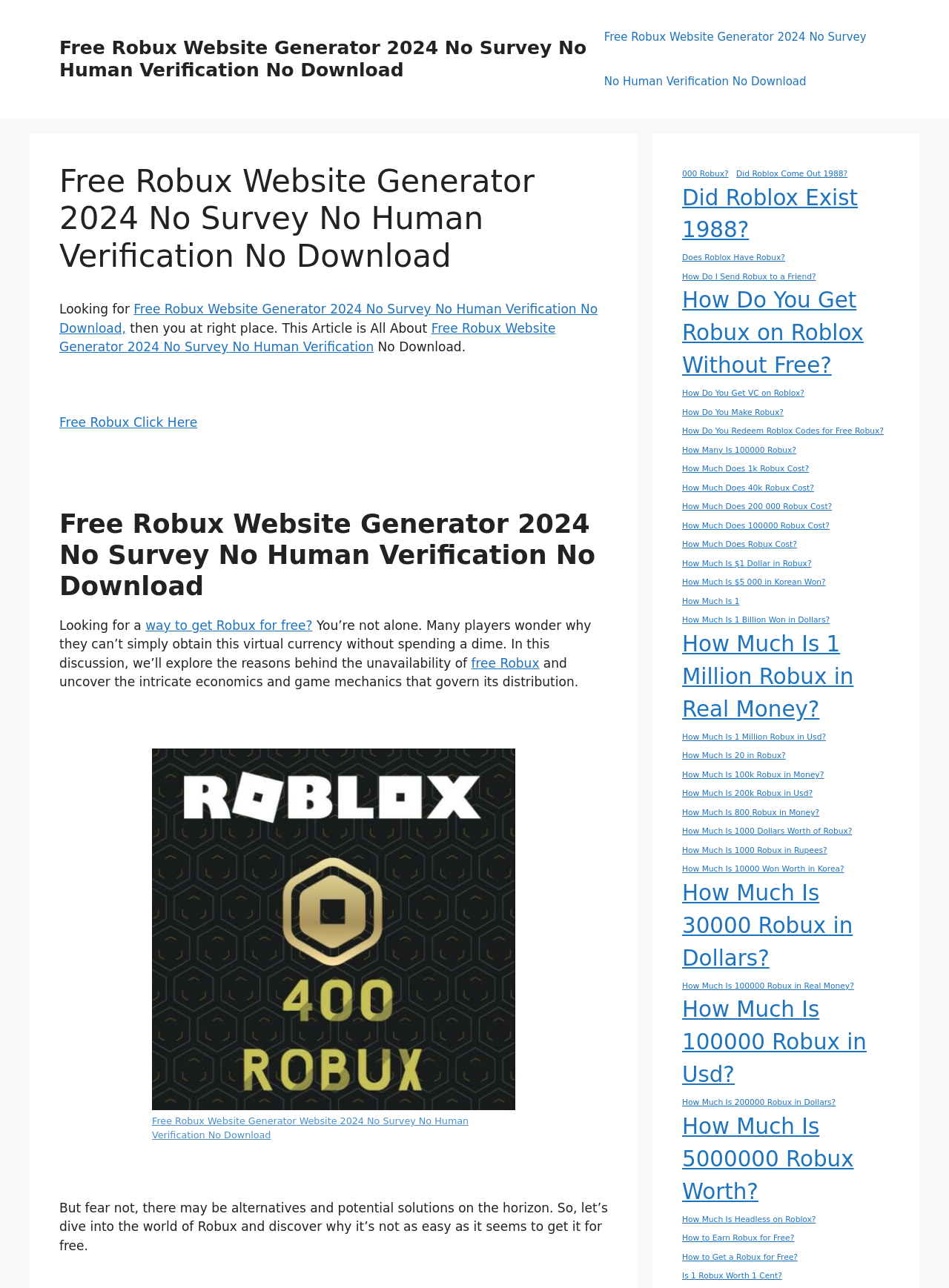Construct a thorough caption encompassing all aspects of the webpage.

This webpage is about generating free Robux, a virtual currency used in the online game Roblox. The page has a banner at the top with a link to the website's title, "Free Robux Website Generator 2024 No Survey No Human Verification No Download." Below the banner, there is a navigation menu with a primary link to the same title.

The main content of the page is divided into sections. The first section has a heading that repeats the title, followed by a brief introduction to the topic of generating free Robux. The text explains that many players wonder how to get Robux without spending money and that the page will explore the reasons behind its unavailability.

The next section has a figure with an image of a Robux generator, accompanied by a caption with a link to a website. Below the image, there is a block of text that discusses the difficulties of getting free Robux and the potential solutions.

The page also has a list of links to related questions and topics, such as "How Do I Send Robux to a Friend?" or "How Much Is 100000 Robux in Real Money?" These links are arranged in a column on the right side of the page, taking up about a third of the screen.

Overall, the webpage is focused on providing information and resources for players who want to generate free Robux, with a mix of introductory text, images, and links to related topics.